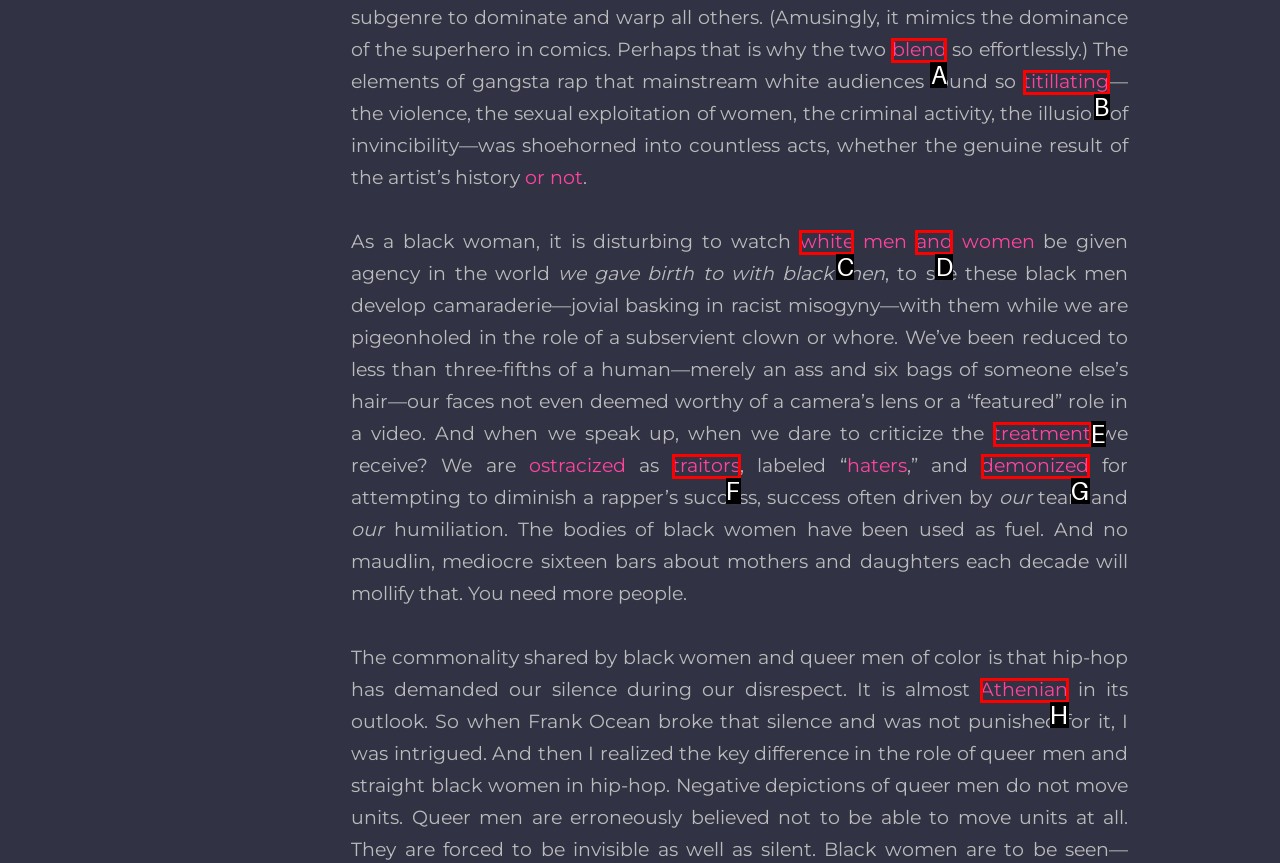Using the provided description: Athenian, select the HTML element that corresponds to it. Indicate your choice with the option's letter.

H